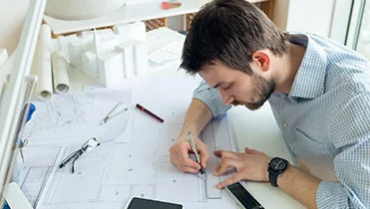Use a single word or phrase to answer this question: 
What is the man engaged in?

Drafting